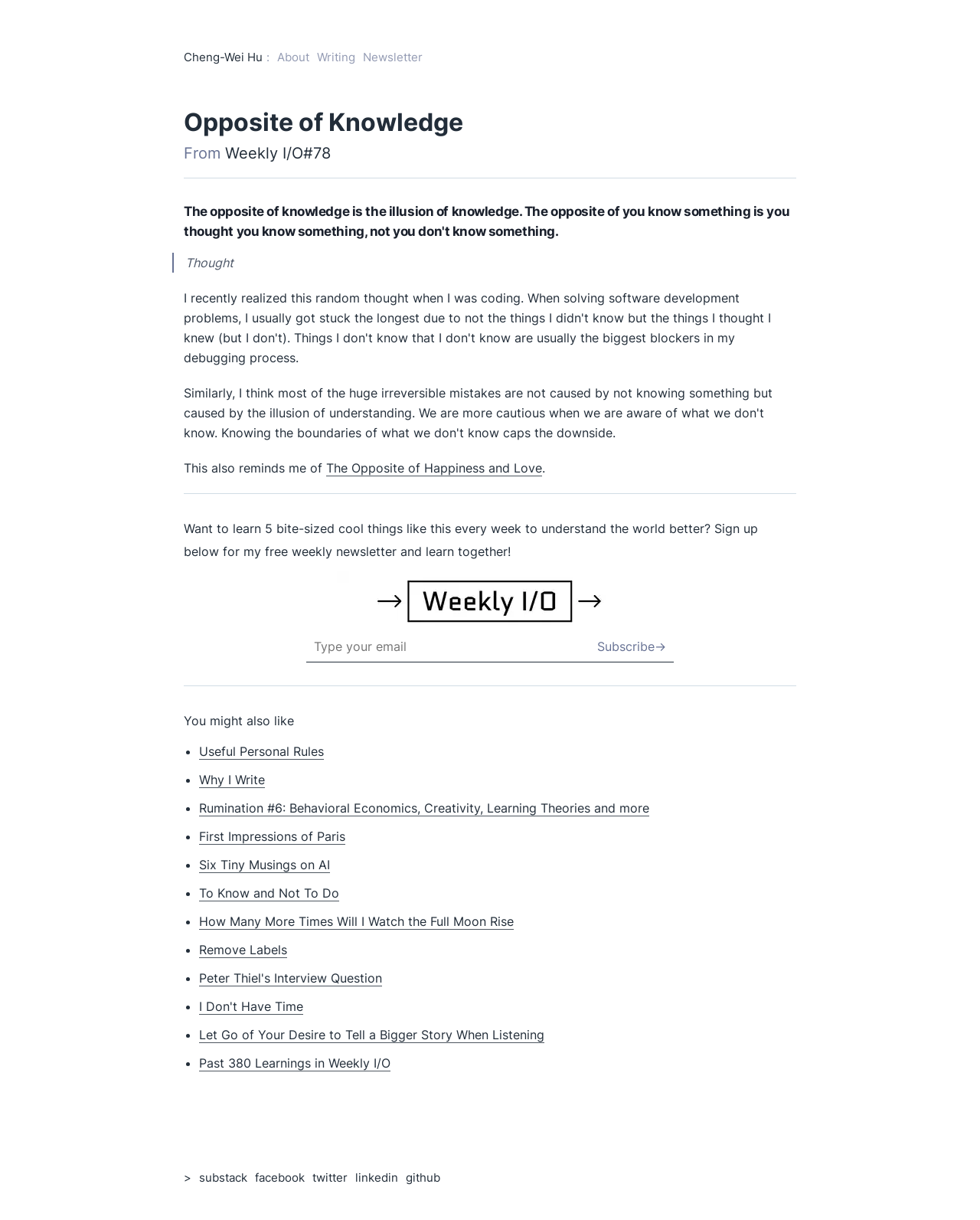Use the information in the screenshot to answer the question comprehensively: How many links are listed under 'You might also like'?

The number of links can be counted by looking at the list of links under the heading 'You might also like', which includes links such as 'Useful Personal Rules', 'Why I Write', and others.